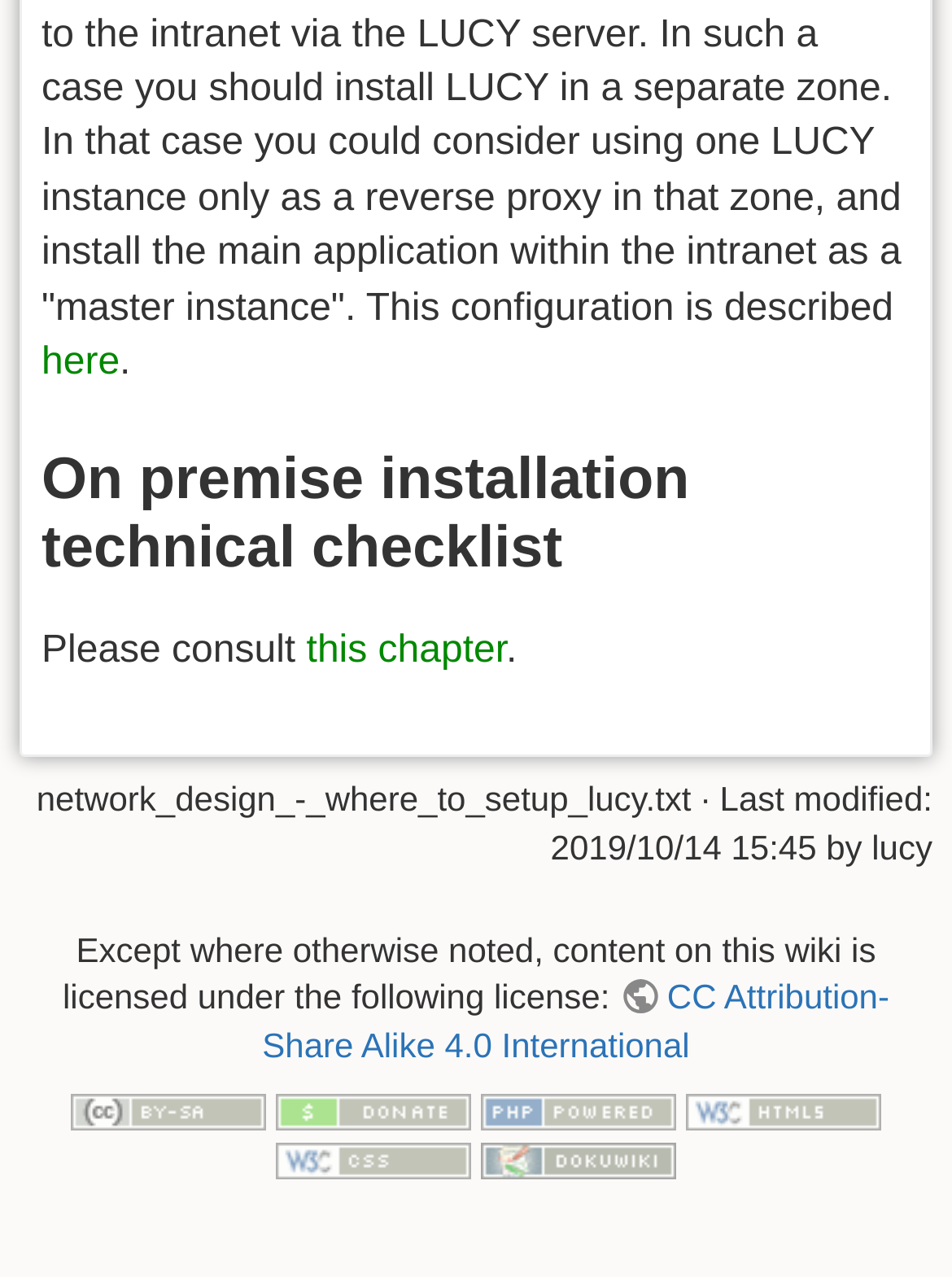Provide the bounding box coordinates of the section that needs to be clicked to accomplish the following instruction: "Read 'On premise installation technical checklist'."

[0.044, 0.349, 0.956, 0.459]